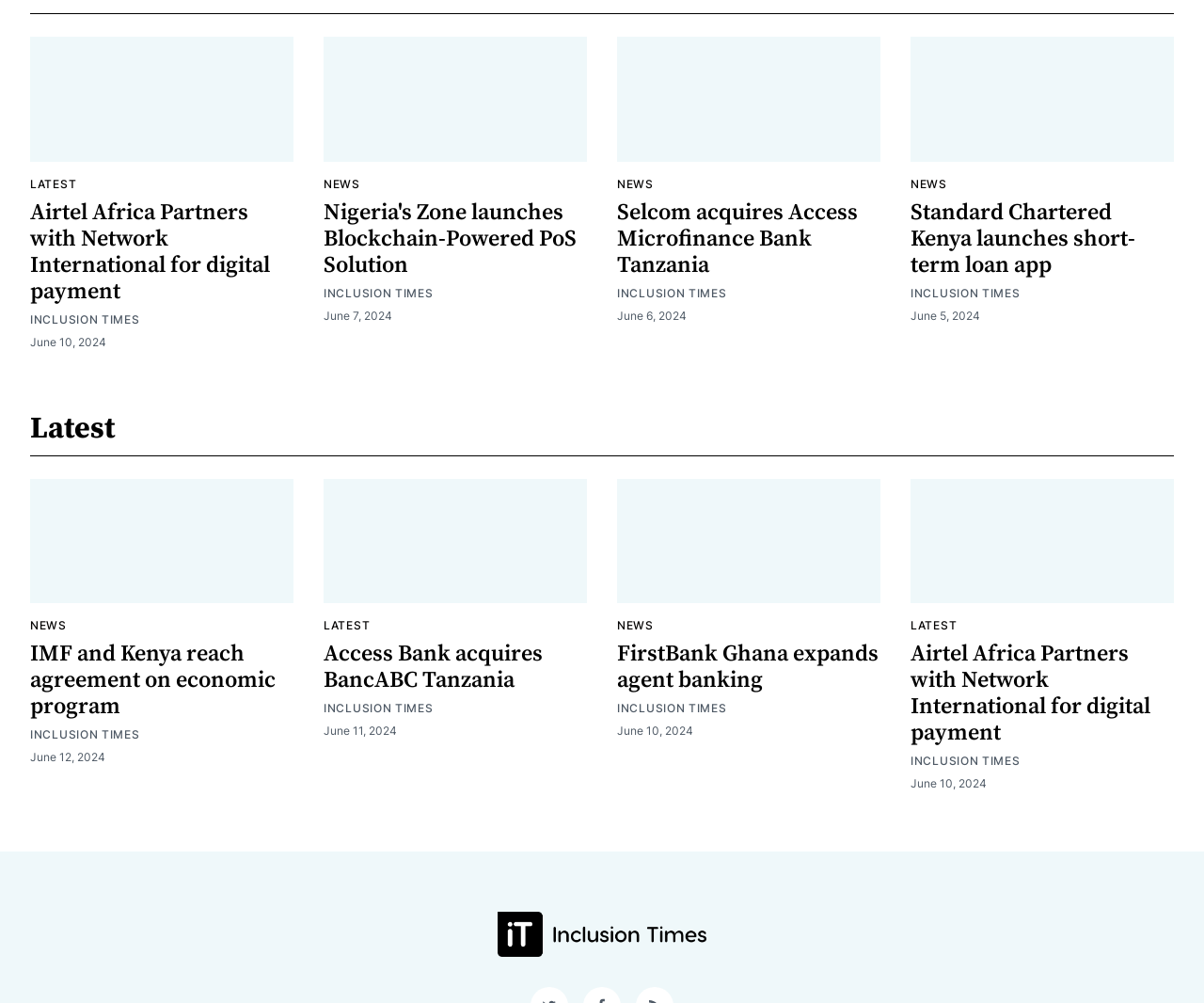What is the category of the article 'FirstBank Ghana expands agent banking'? Based on the image, give a response in one word or a short phrase.

NEWS